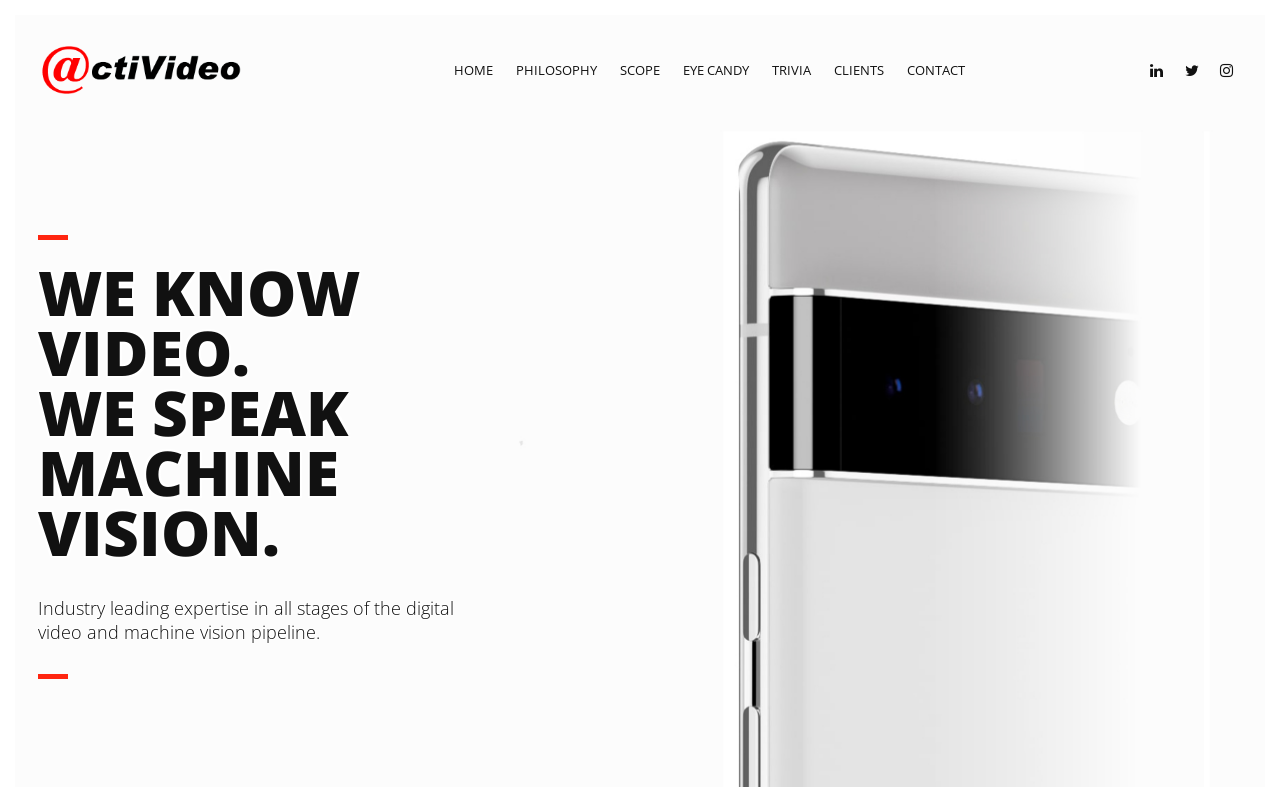What is the main theme of this website?
Provide a one-word or short-phrase answer based on the image.

Video and machine vision